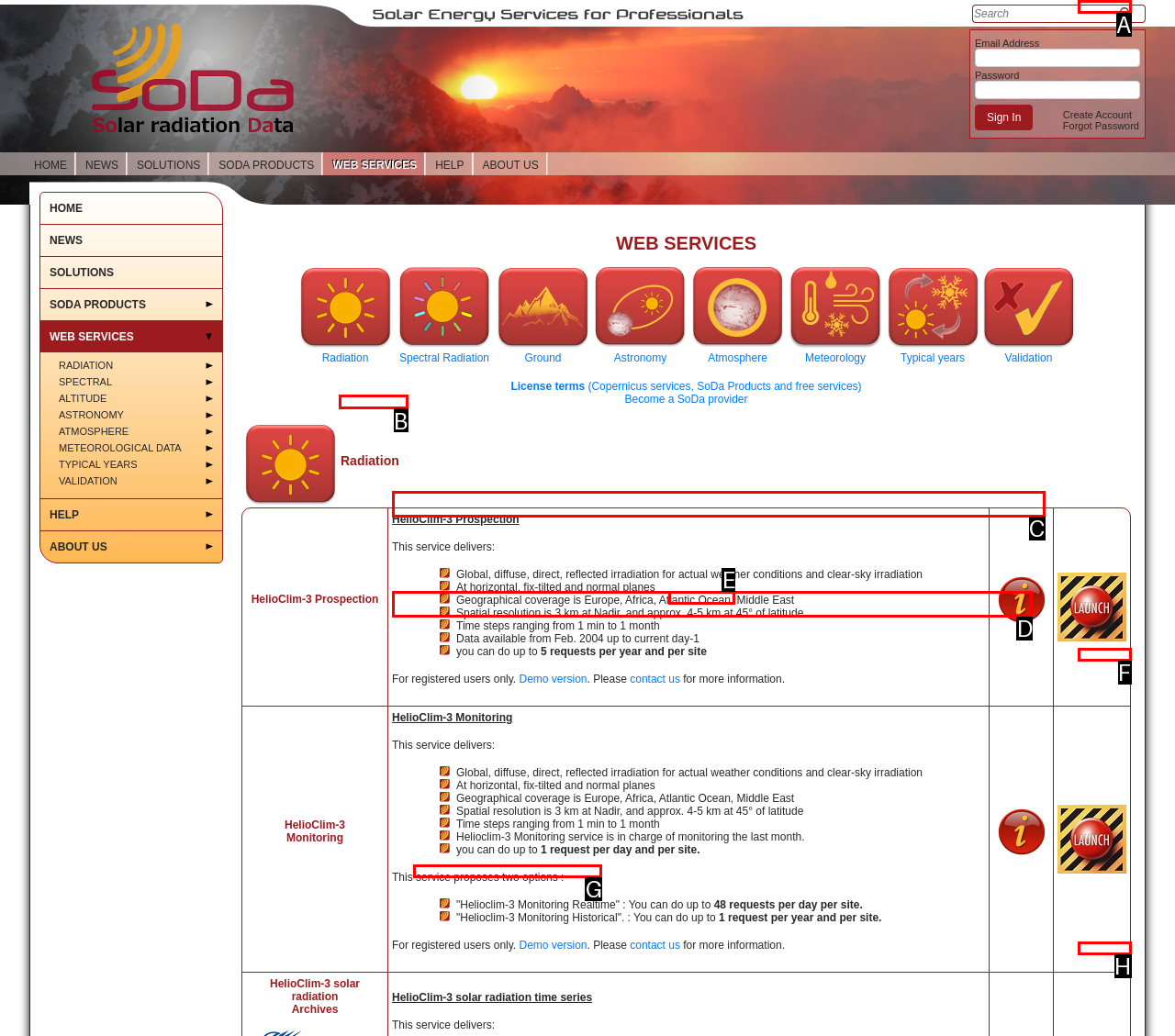Identify the letter of the UI element I need to click to carry out the following instruction: Click on 'Astronomy'

B